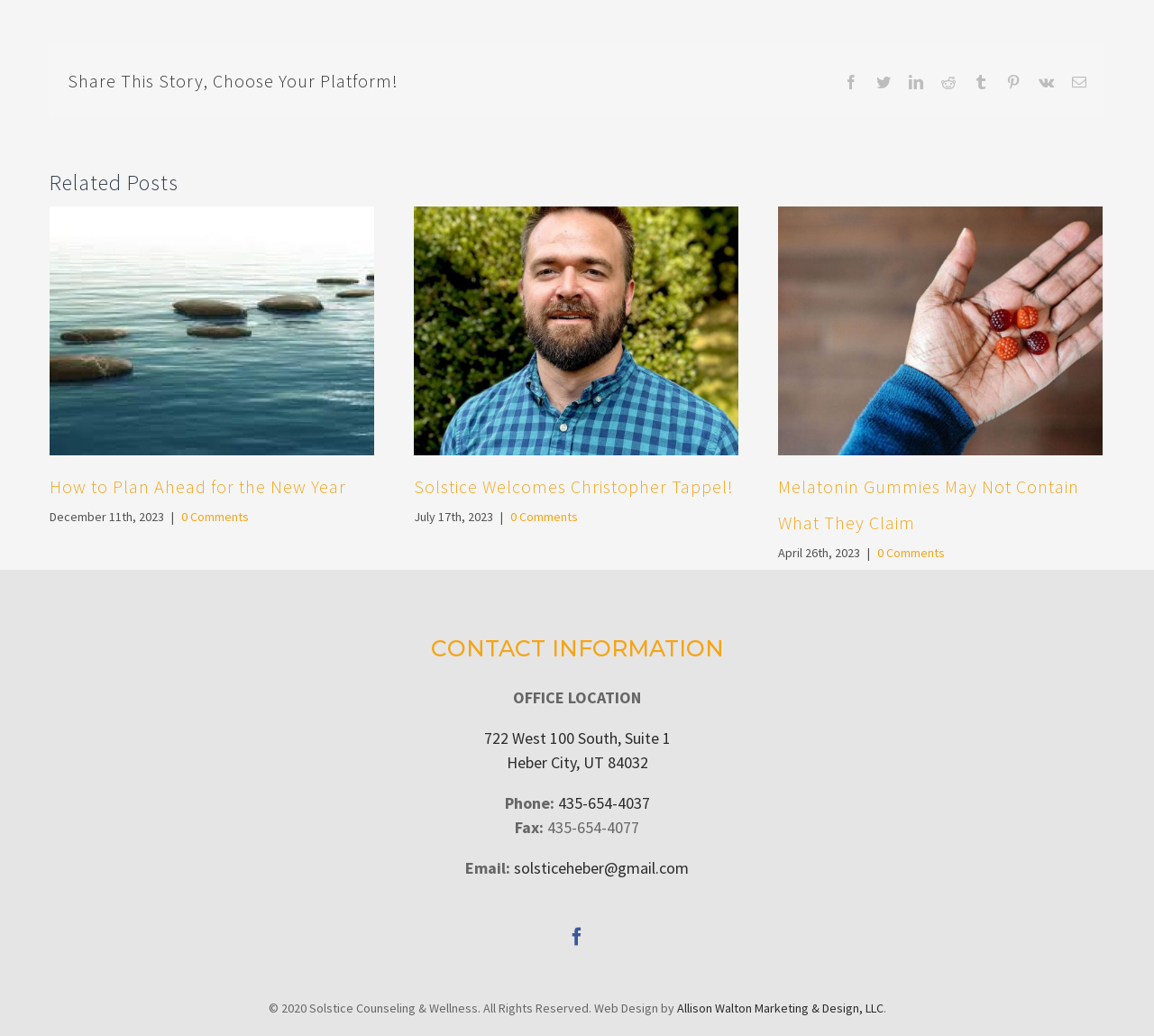Locate the bounding box of the UI element described by: "solsticeheber@gmail.com" in the given webpage screenshot.

[0.445, 0.827, 0.597, 0.847]